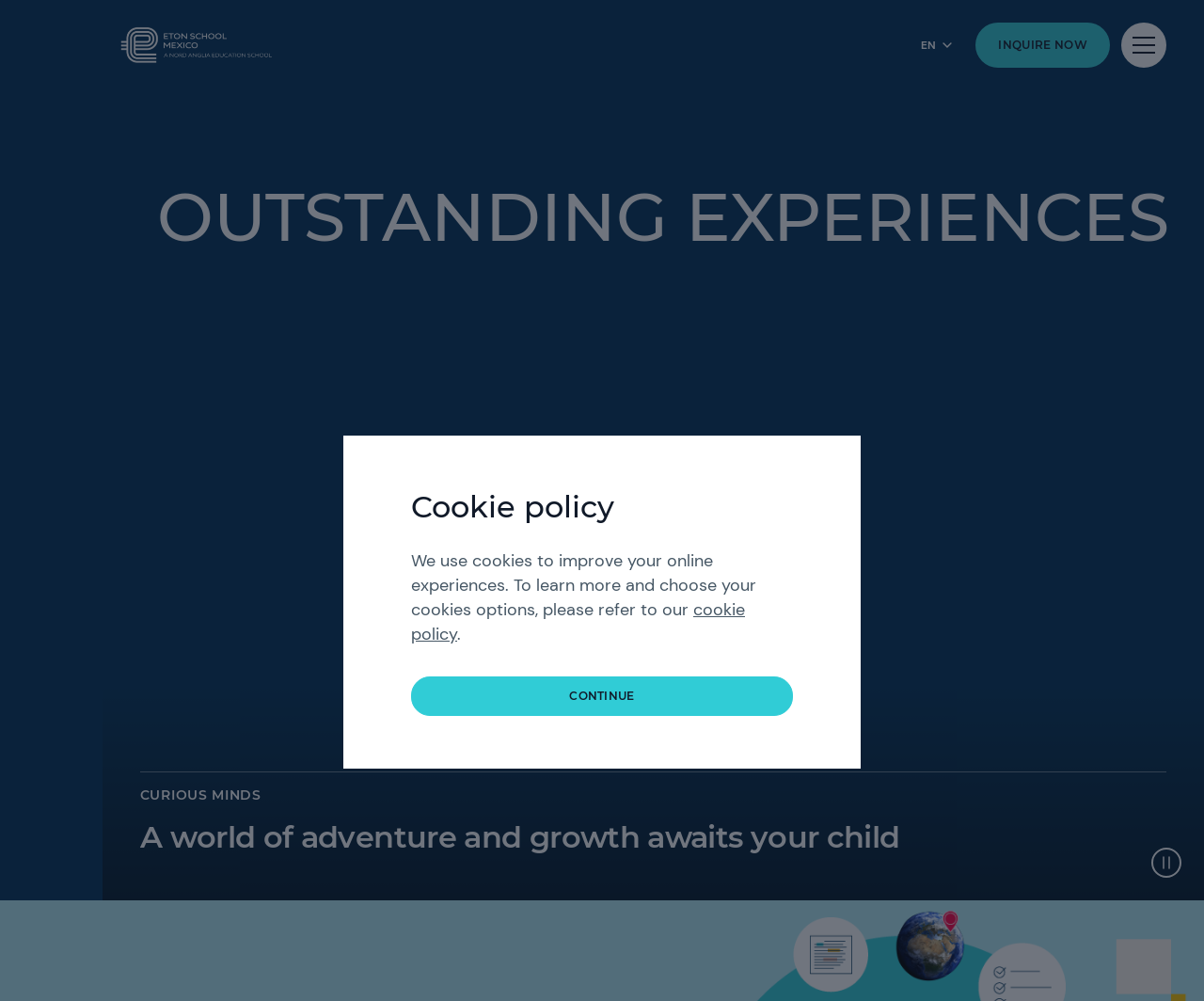Detail the various sections and features present on the webpage.

The webpage is about Eton School Mexico, showcasing the outstanding experiences they provide. At the top left corner, there is a link to go back to the homepage, accompanied by an image of the school's logo. On the top right corner, there are three buttons: a language selection button labeled "EN", an "INQUIRE NOW" link, and a "Site Menu" button.

Below the top navigation bar, a prominent heading "OUTSTANDING EXPERIENCES" spans across the page. Underneath, there is a section with a bold text "CURIOUS MINDS" and a paragraph describing the school's philosophy, "A world of adventure and growth awaits your child".

On the bottom right corner, there is a small button with no label. In the middle of the page, there is a section about the school's cookie policy, headed by "Cookie policy". This section includes a paragraph of text explaining the use of cookies and a link to learn more about the cookie policy. Below this section, there is a "CONTINUE" button.

Overall, the webpage is well-organized, with clear headings and concise text, providing an overview of the school's experiences and policies.